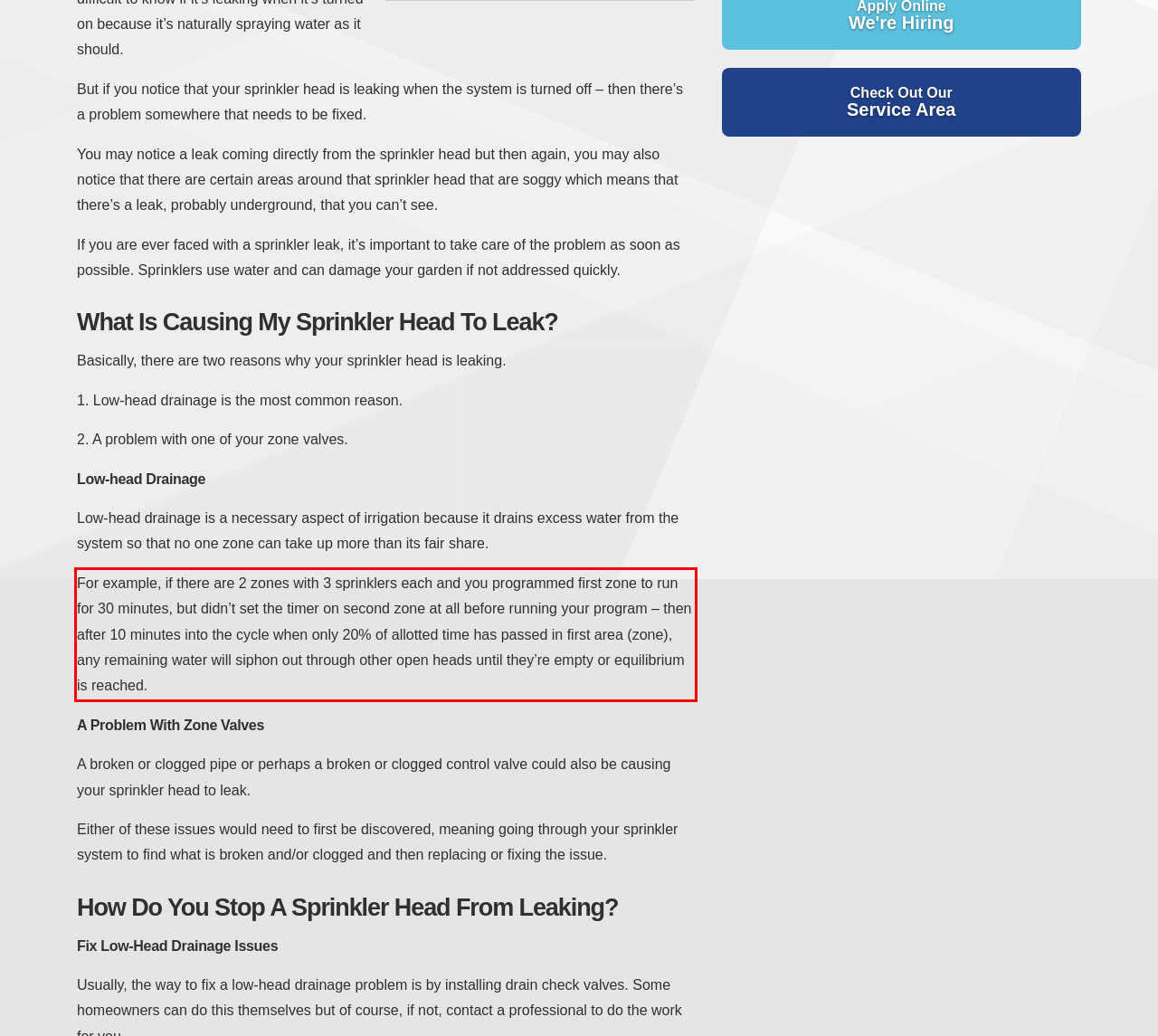There is a screenshot of a webpage with a red bounding box around a UI element. Please use OCR to extract the text within the red bounding box.

For example, if there are 2 zones with 3 sprinklers each and you programmed first zone to run for 30 minutes, but didn’t set the timer on second zone at all before running your program – then after 10 minutes into the cycle when only 20% of allotted time has passed in first area (zone), any remaining water will siphon out through other open heads until they’re empty or equilibrium is reached.